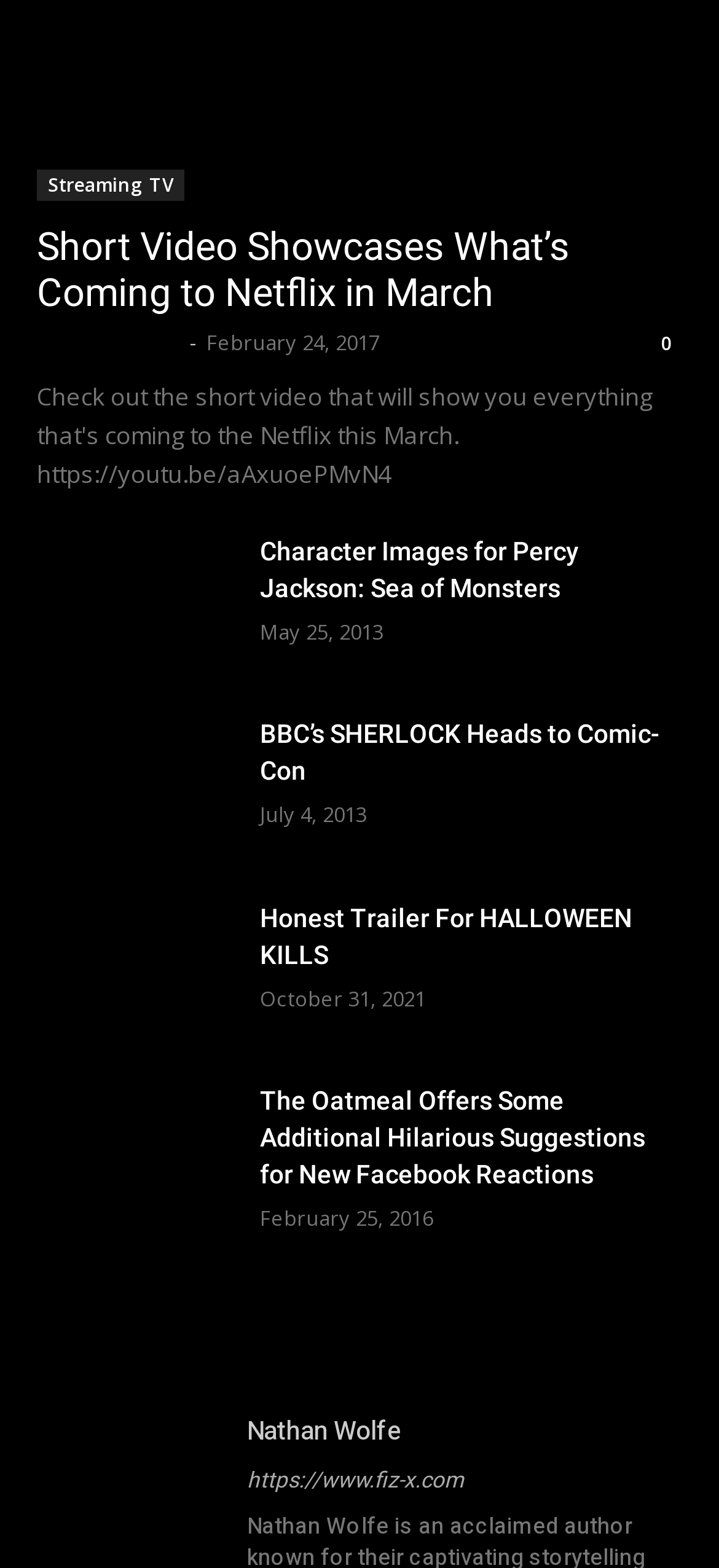Please identify the bounding box coordinates of the area I need to click to accomplish the following instruction: "Click on the link to watch the short video about Netflix in March".

[0.051, 0.143, 0.792, 0.201]